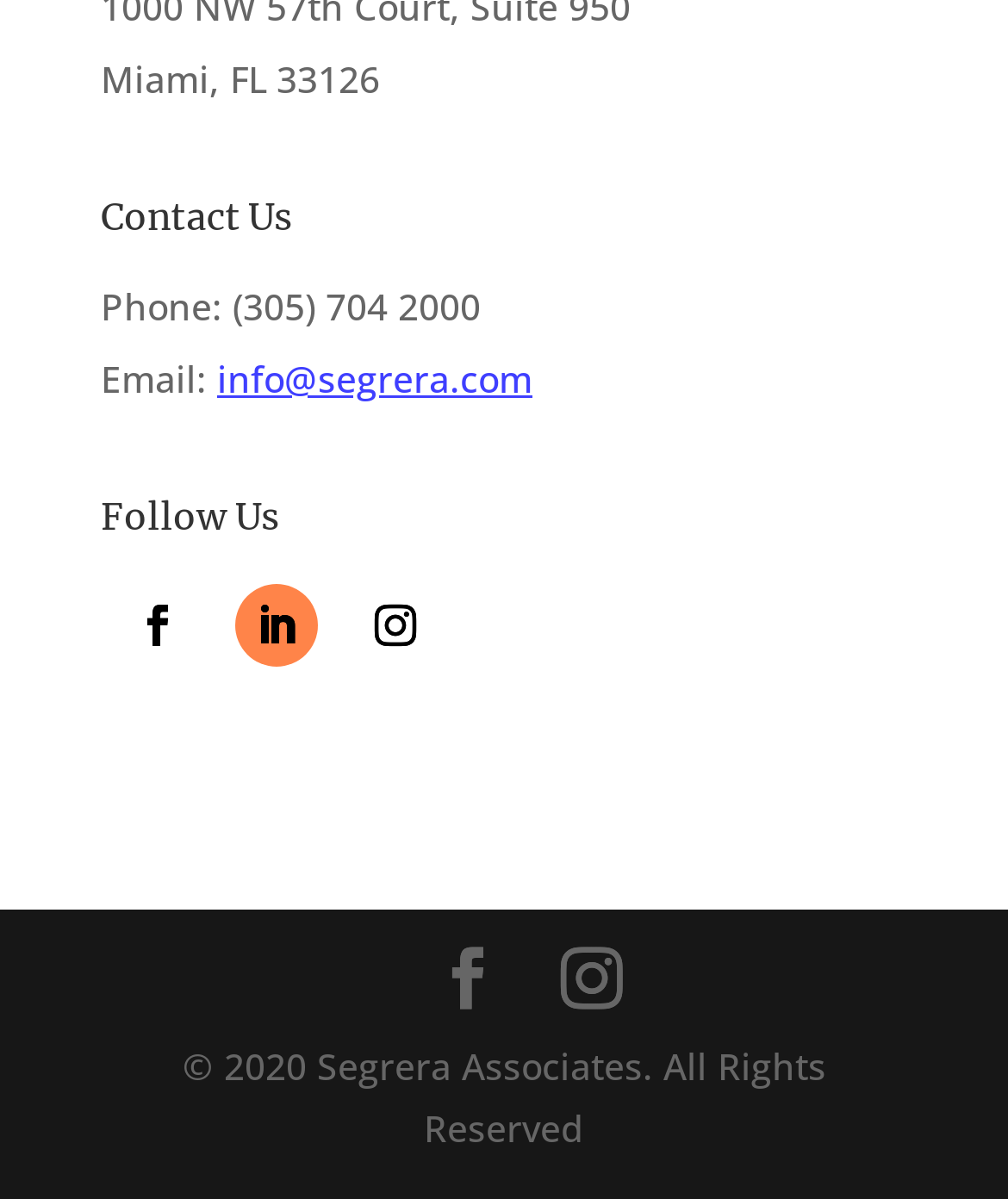Please respond in a single word or phrase: 
What is the email address of Segrera Associates?

info@segrera.com